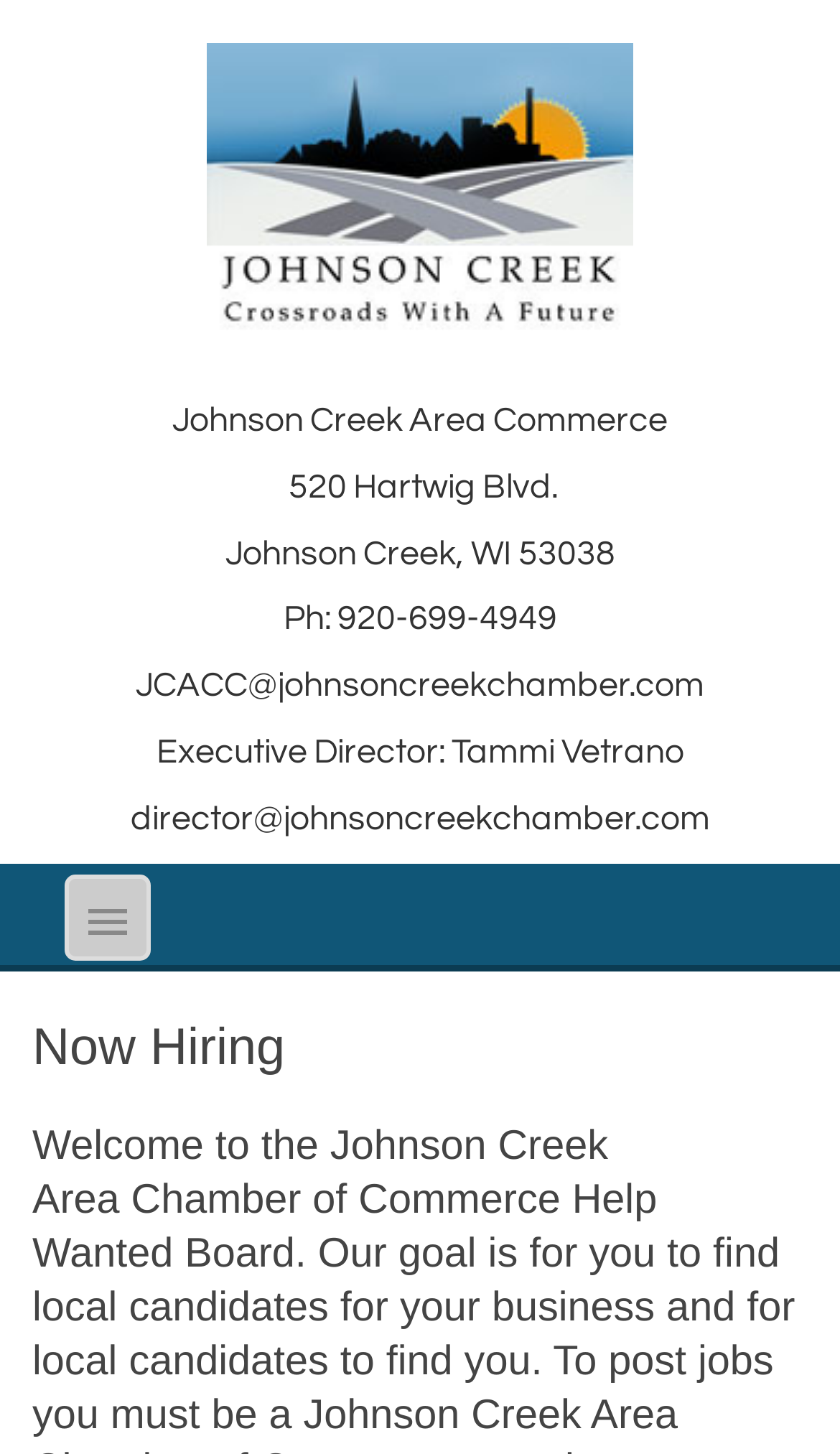Please provide a short answer using a single word or phrase for the question:
Who is the Executive Director of the Johnson Creek Area Chamber of Commerce?

Tammi Vetrano